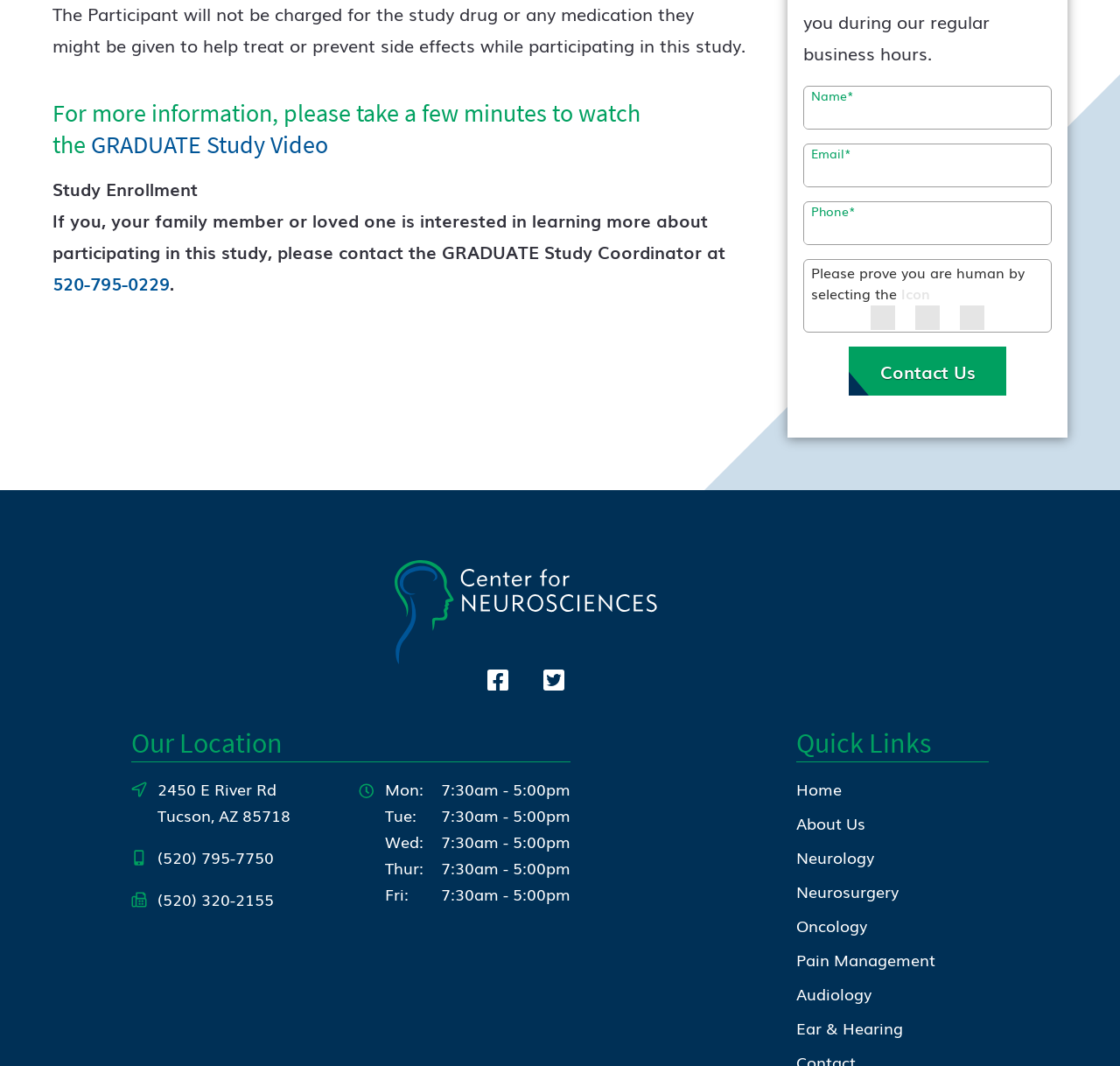Predict the bounding box of the UI element that fits this description: "Get In Touch".

None